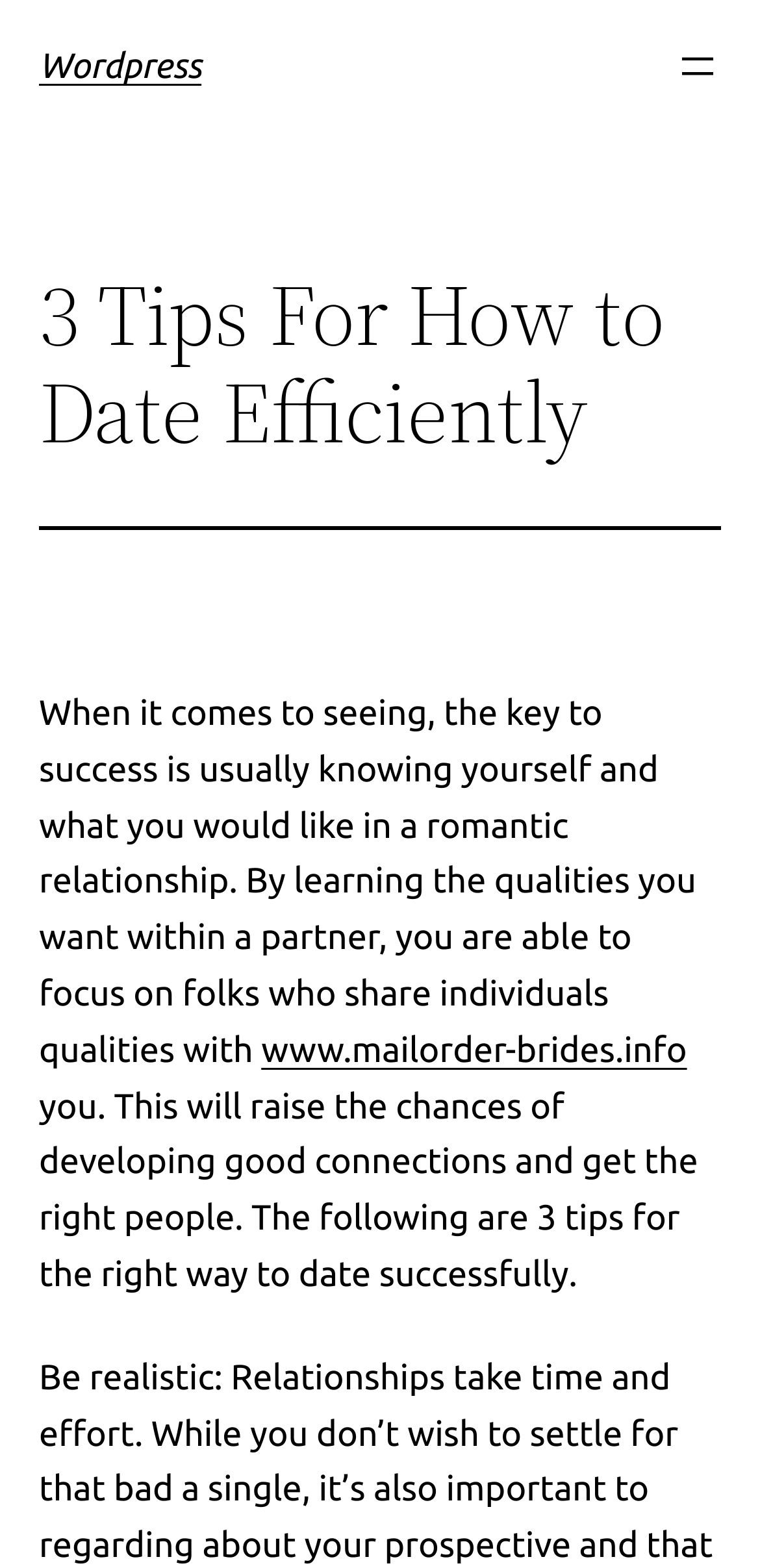What is the purpose of the article?
Provide a short answer using one word or a brief phrase based on the image.

To provide dating tips